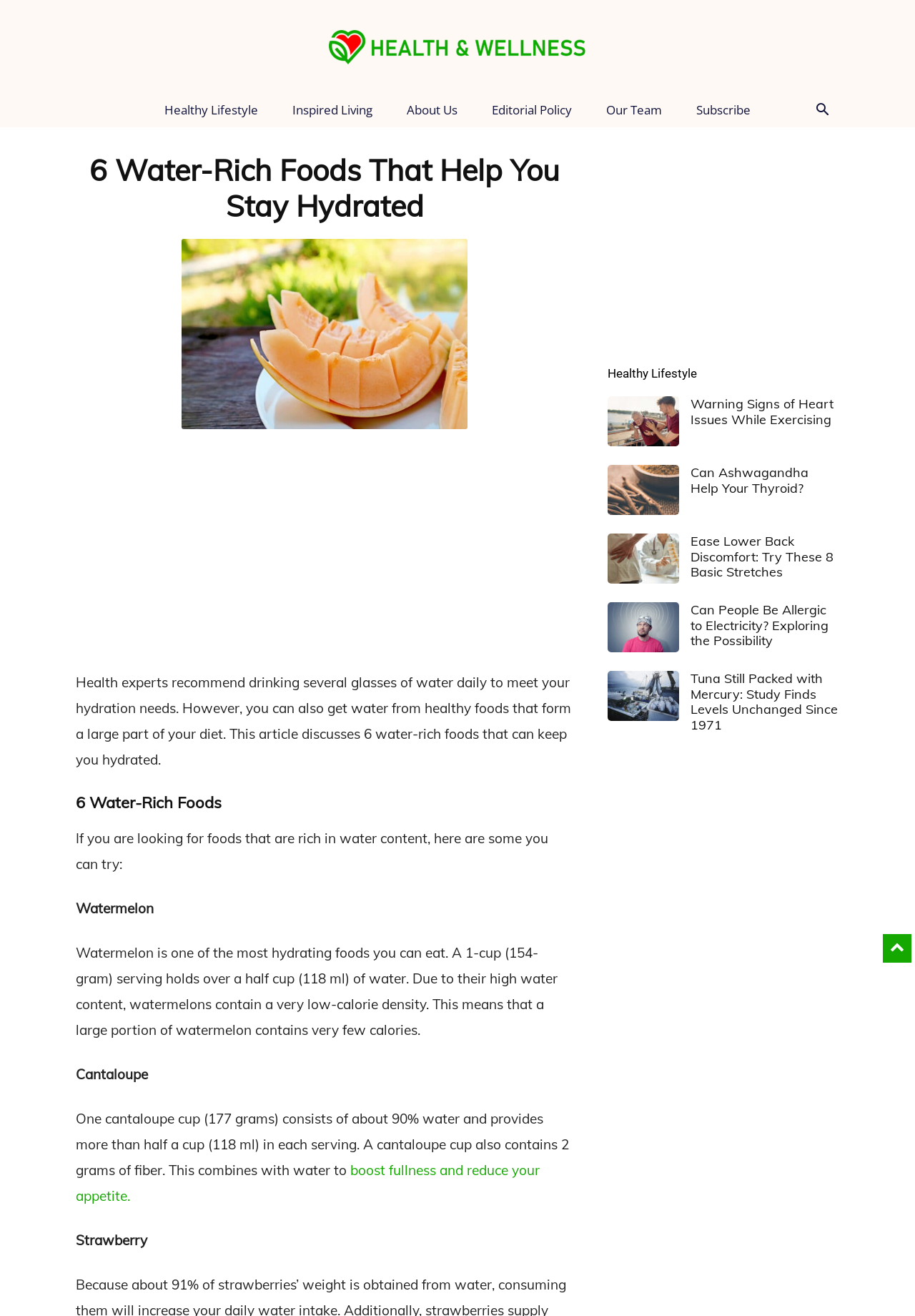For the given element description aria-label="Advertisement" name="aswift_3" title="Advertisement", determine the bounding box coordinates of the UI element. The coordinates should follow the format (top-left x, top-left y, bottom-right x, bottom-right y) and be within the range of 0 to 1.

[0.105, 0.334, 0.605, 0.497]